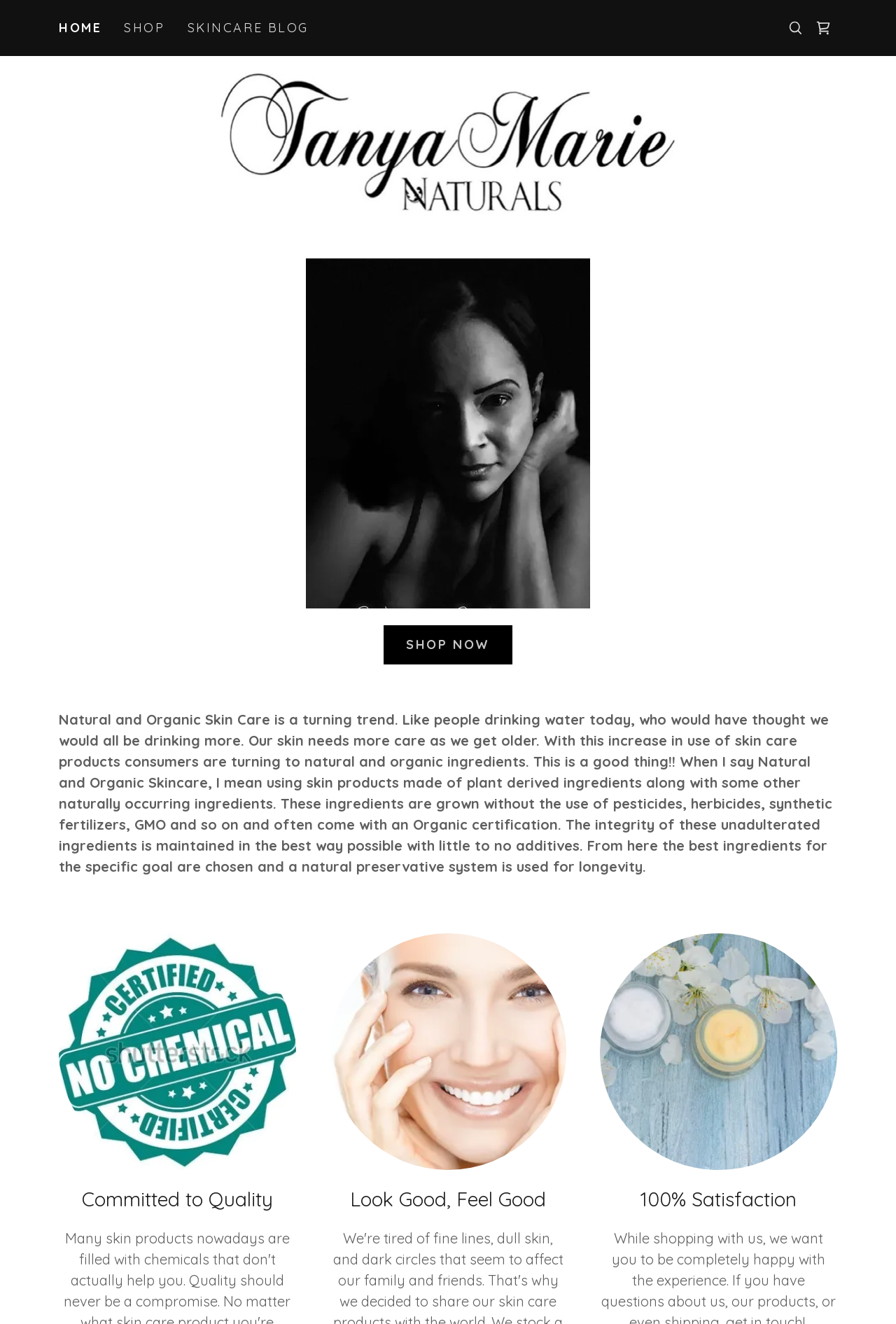Please provide the bounding box coordinates for the UI element as described: "Shop Now". The coordinates must be four floats between 0 and 1, represented as [left, top, right, bottom].

[0.428, 0.472, 0.572, 0.502]